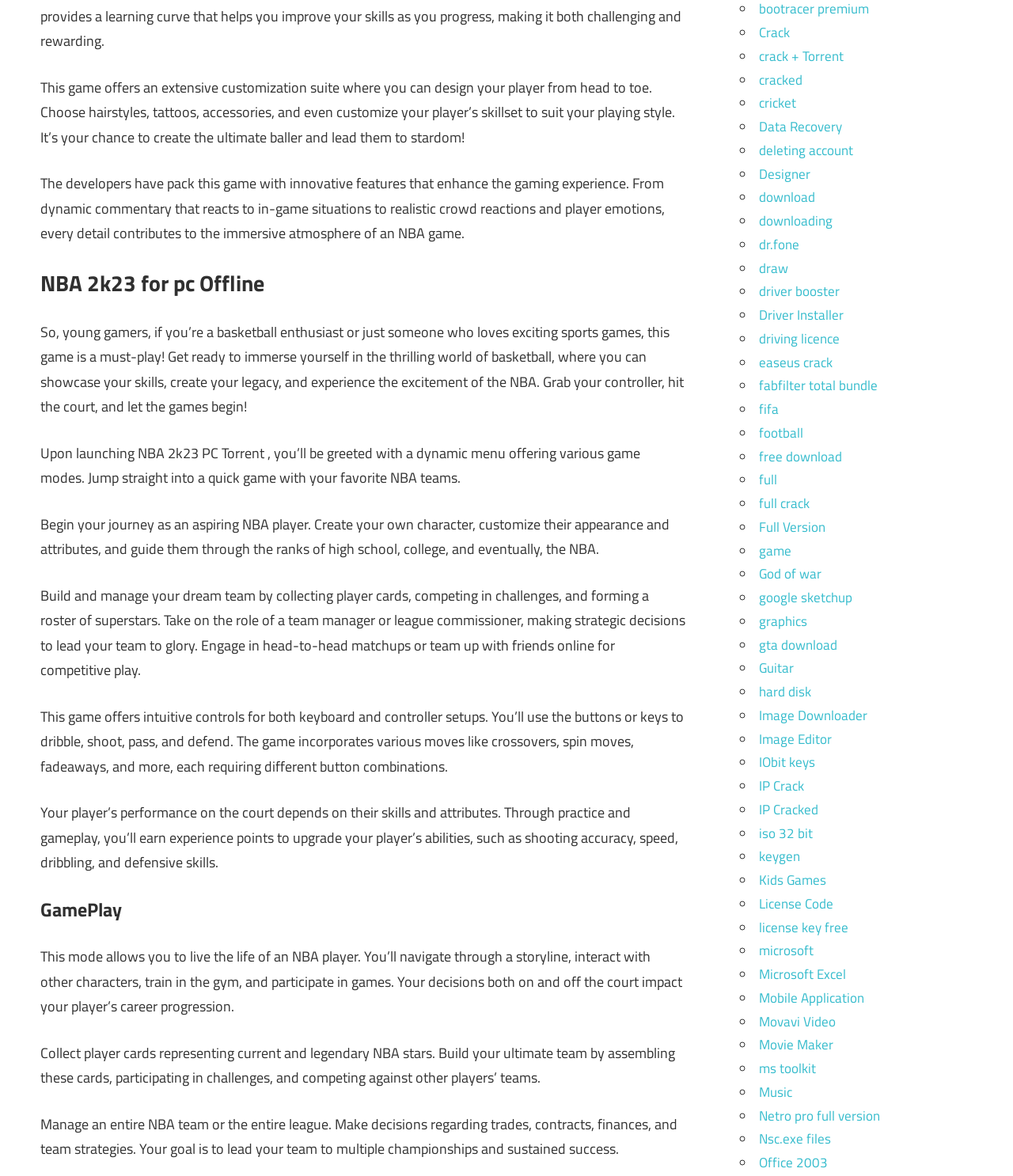Using the information in the image, could you please answer the following question in detail:
What can you collect in the game?

According to the webpage, you can collect player cards representing current and legendary NBA stars, which can be used to build your ultimate team and participate in challenges and competitions.